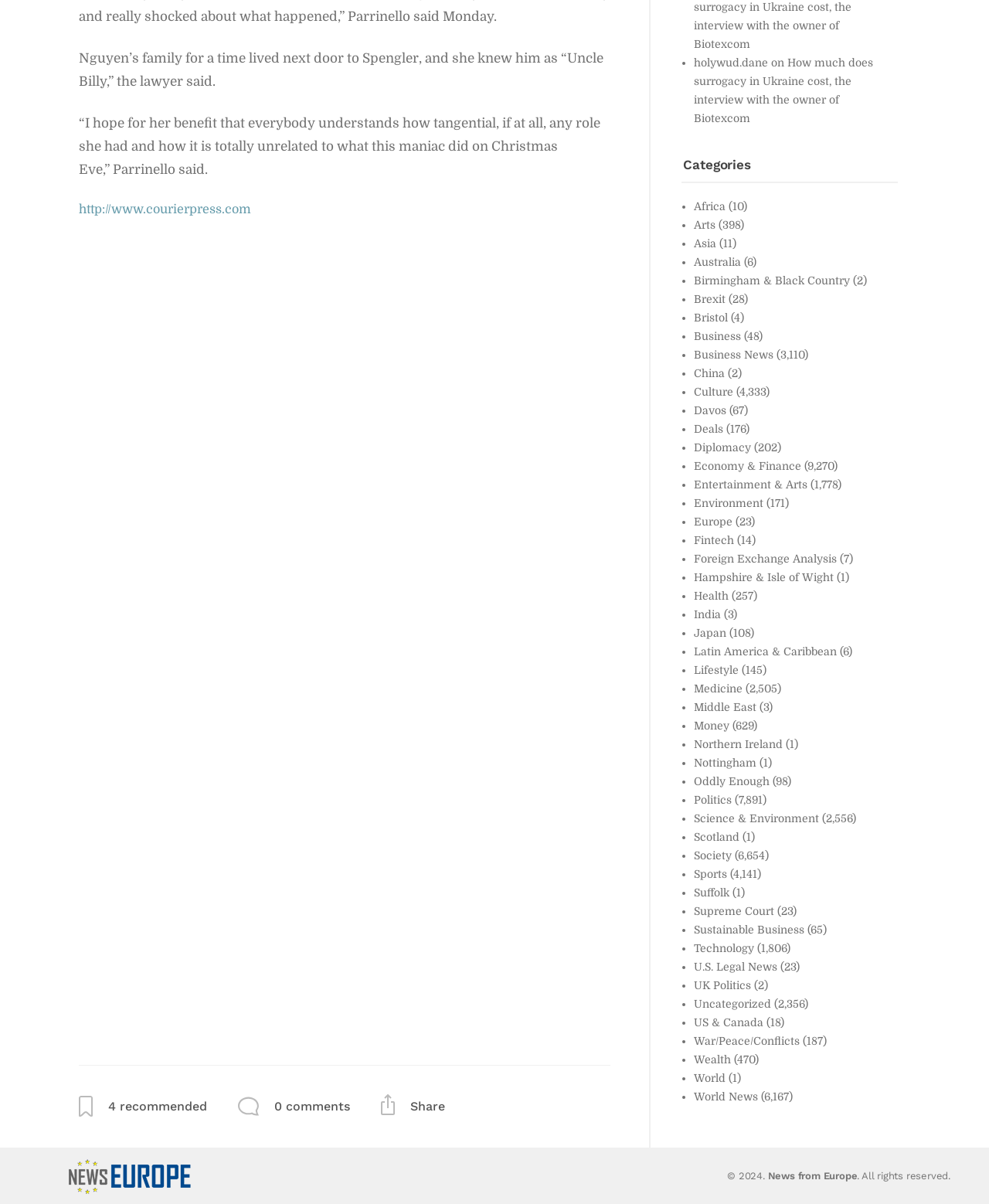Please mark the bounding box coordinates of the area that should be clicked to carry out the instruction: "Share the article".

[0.415, 0.748, 0.45, 0.761]